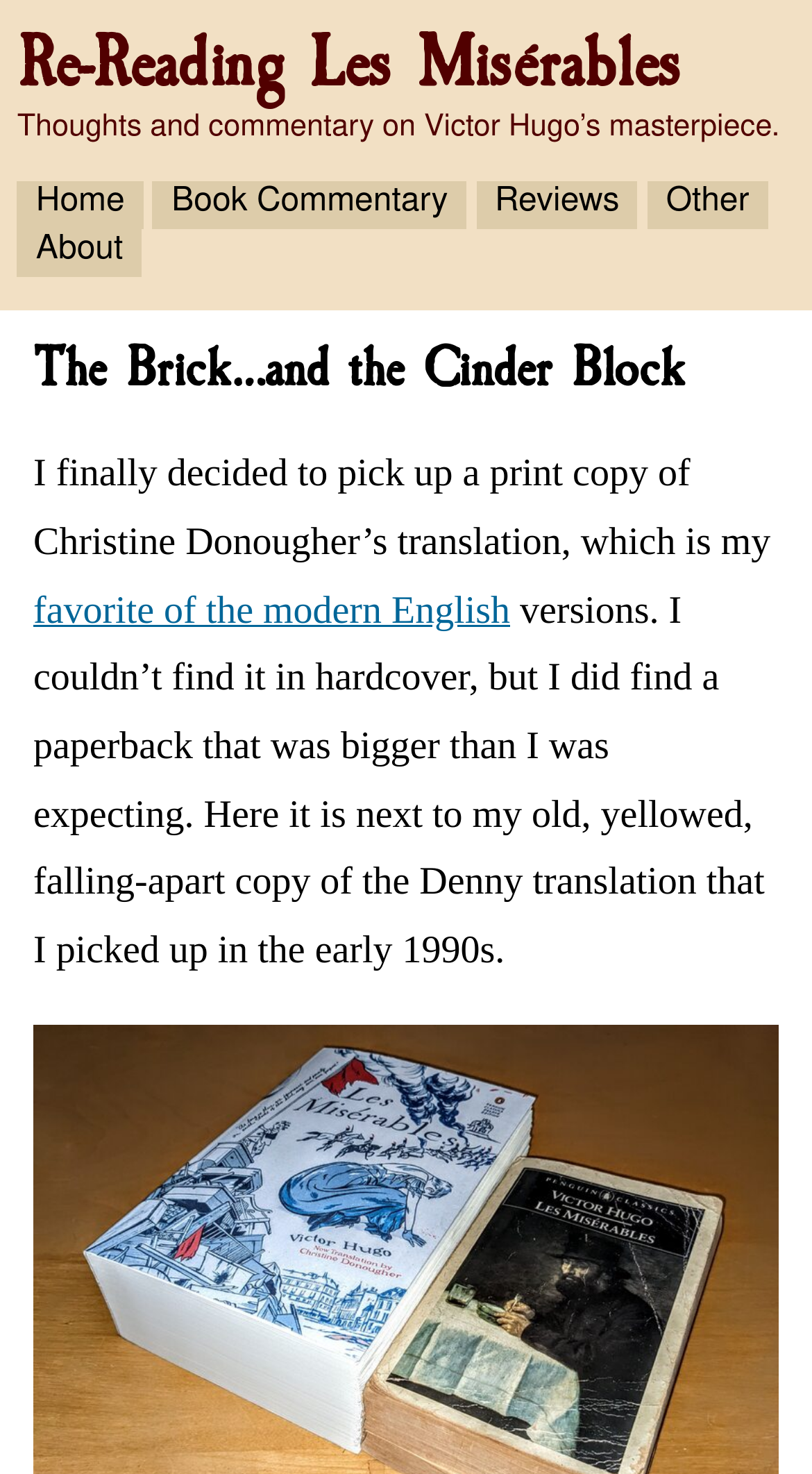Please look at the image and answer the question with a detailed explanation: What is the author of the book being discussed?

The question can be answered by looking at the heading 'Re-Reading Les Misérables' and the StaticText 'Thoughts and commentary on Victor Hugo’s masterpiece.' which indicates that the book being discussed is written by Victor Hugo.